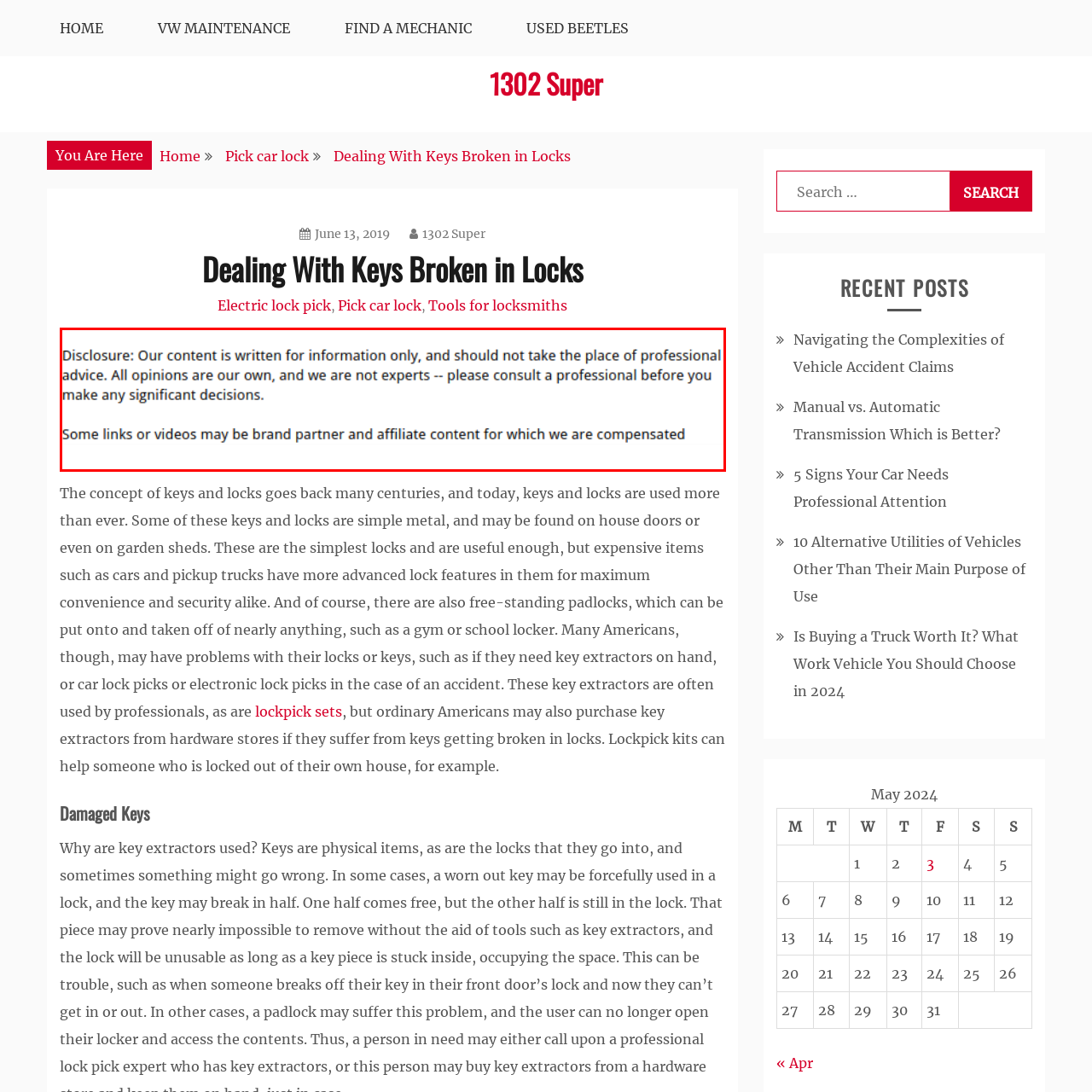Describe in detail what you see in the image highlighted by the red border.

The image captures a text disclosure statement emphasizing the informative nature of the content presented. It clearly states that the content is not a substitute for professional advice, urging readers to consult experts before making significant decisions. Additionally, it notes the potential for brand partnerships or affiliate links, indicating that the creators may receive compensation for certain content. This informative disclaimer is crucial for readers to understand the context and reliability of the advice given in the surrounding text.